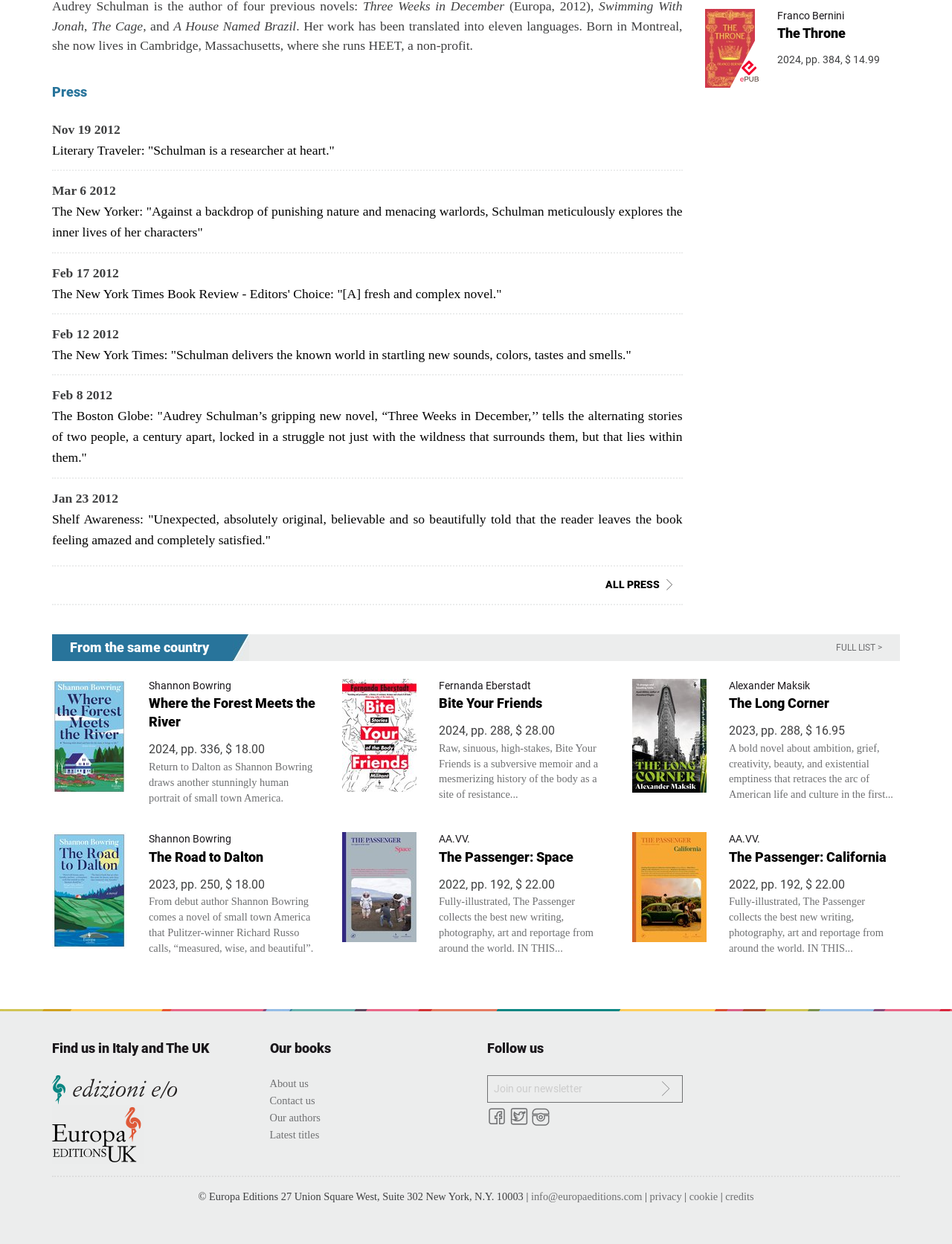Respond to the question with just a single word or phrase: 
What is the price of 'The Long Corner'?

$ 16.95